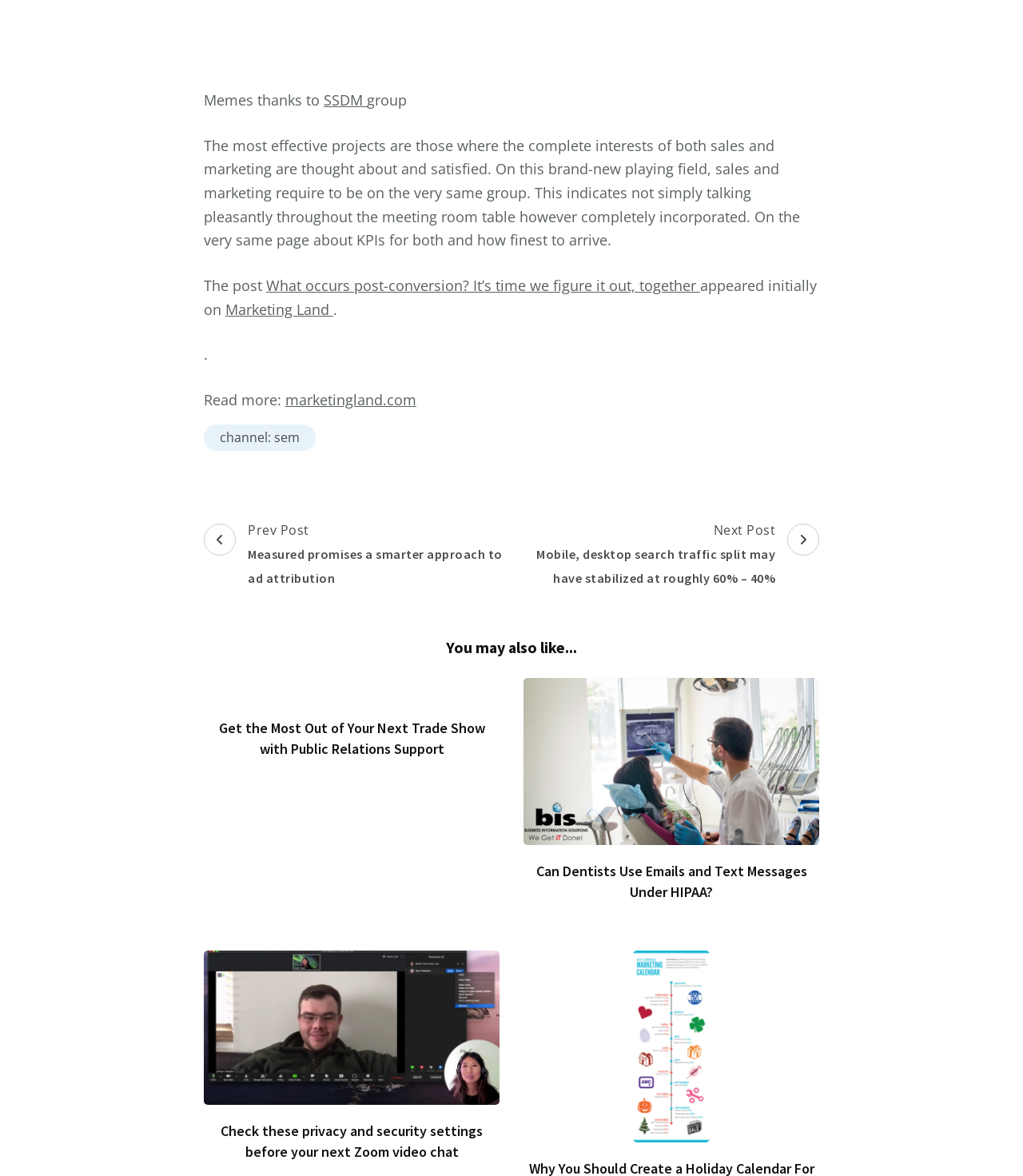Could you determine the bounding box coordinates of the clickable element to complete the instruction: "Visit the previous post about measured promises"? Provide the coordinates as four float numbers between 0 and 1, i.e., [left, top, right, bottom].

[0.199, 0.441, 0.5, 0.502]